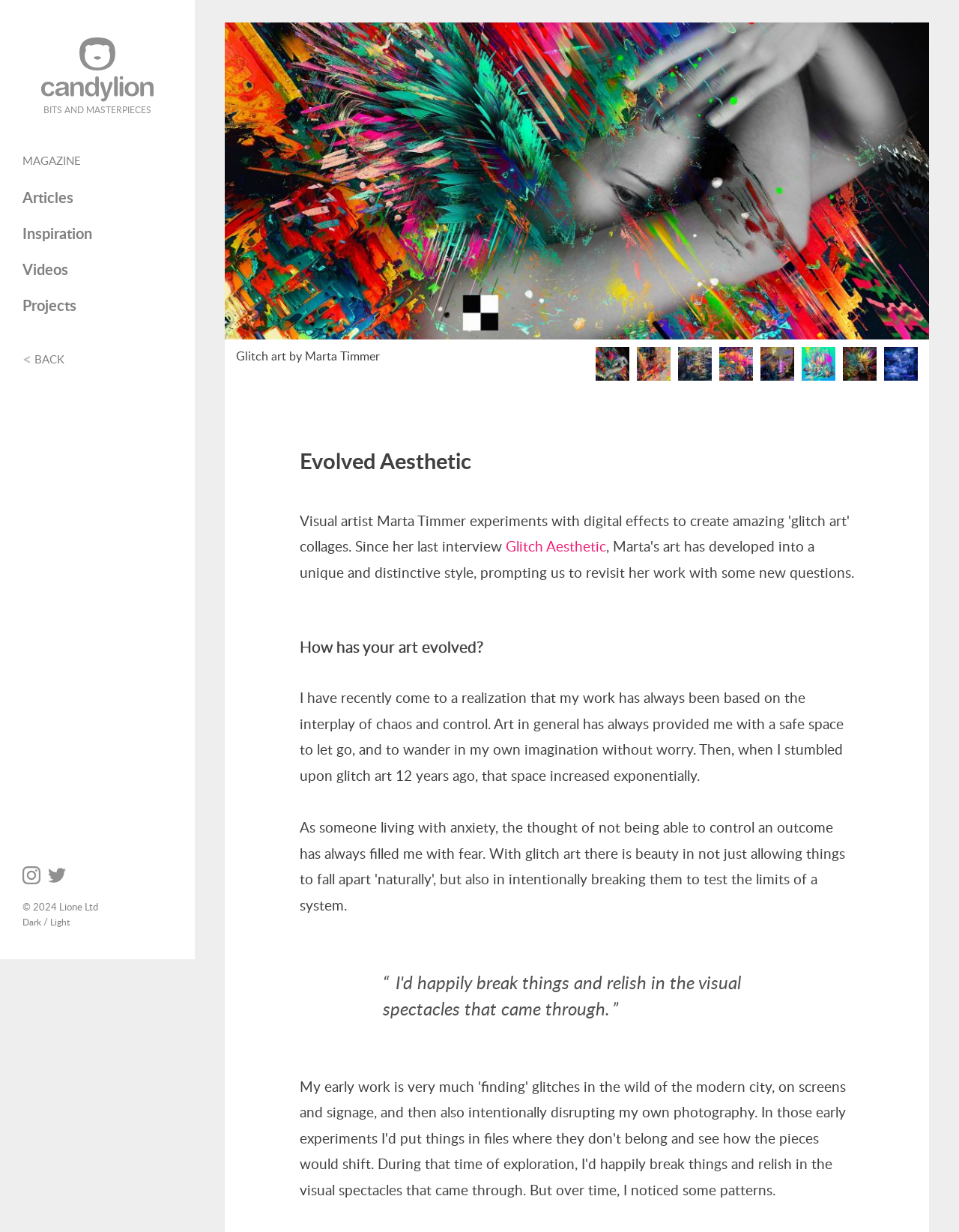Please find the bounding box coordinates of the clickable region needed to complete the following instruction: "Go to the 'Inspiration' page". The bounding box coordinates must consist of four float numbers between 0 and 1, i.e., [left, top, right, bottom].

[0.023, 0.175, 0.096, 0.204]